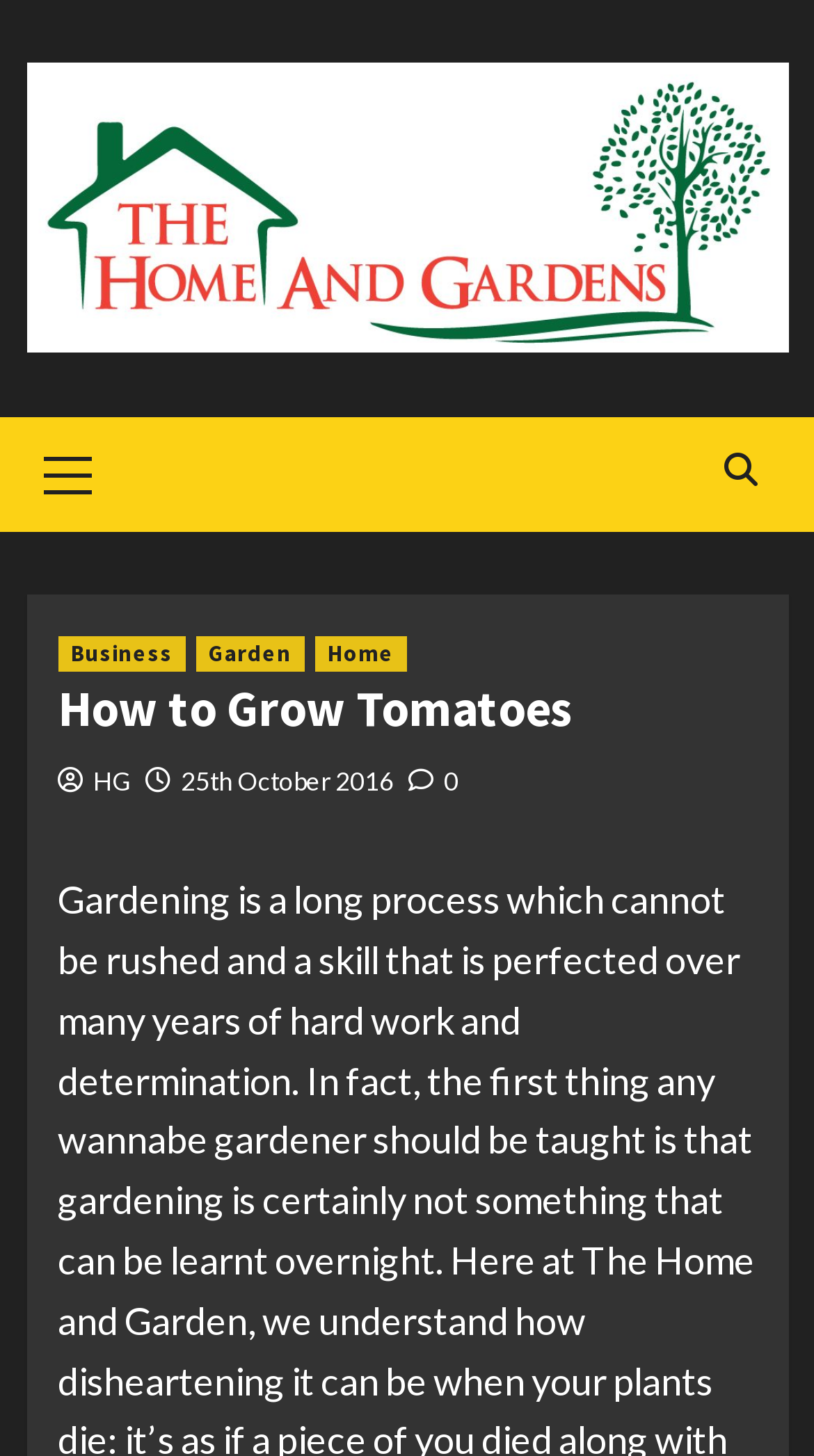Locate the bounding box coordinates of the element's region that should be clicked to carry out the following instruction: "go to home page". The coordinates need to be four float numbers between 0 and 1, i.e., [left, top, right, bottom].

[0.032, 0.043, 0.968, 0.242]